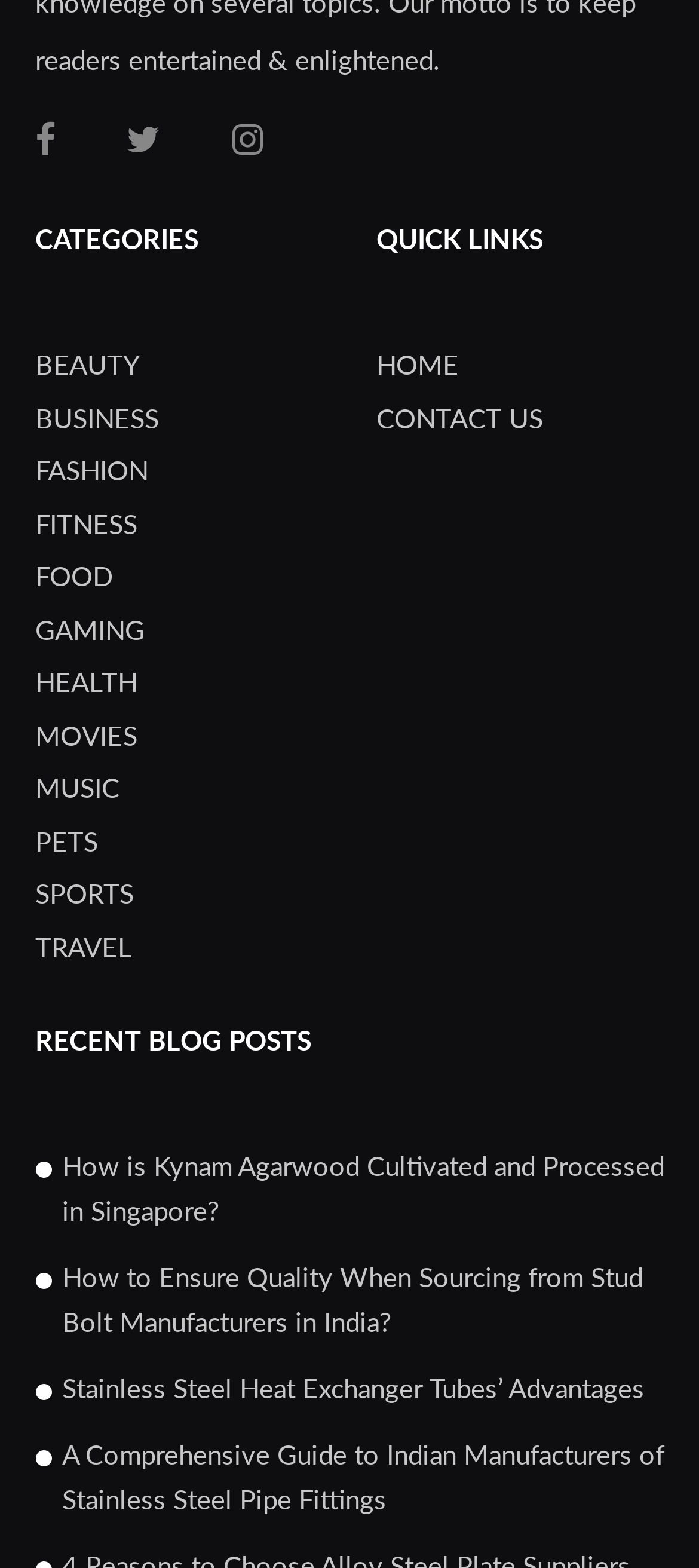Please determine the bounding box coordinates for the element that should be clicked to follow these instructions: "View Avada status".

None